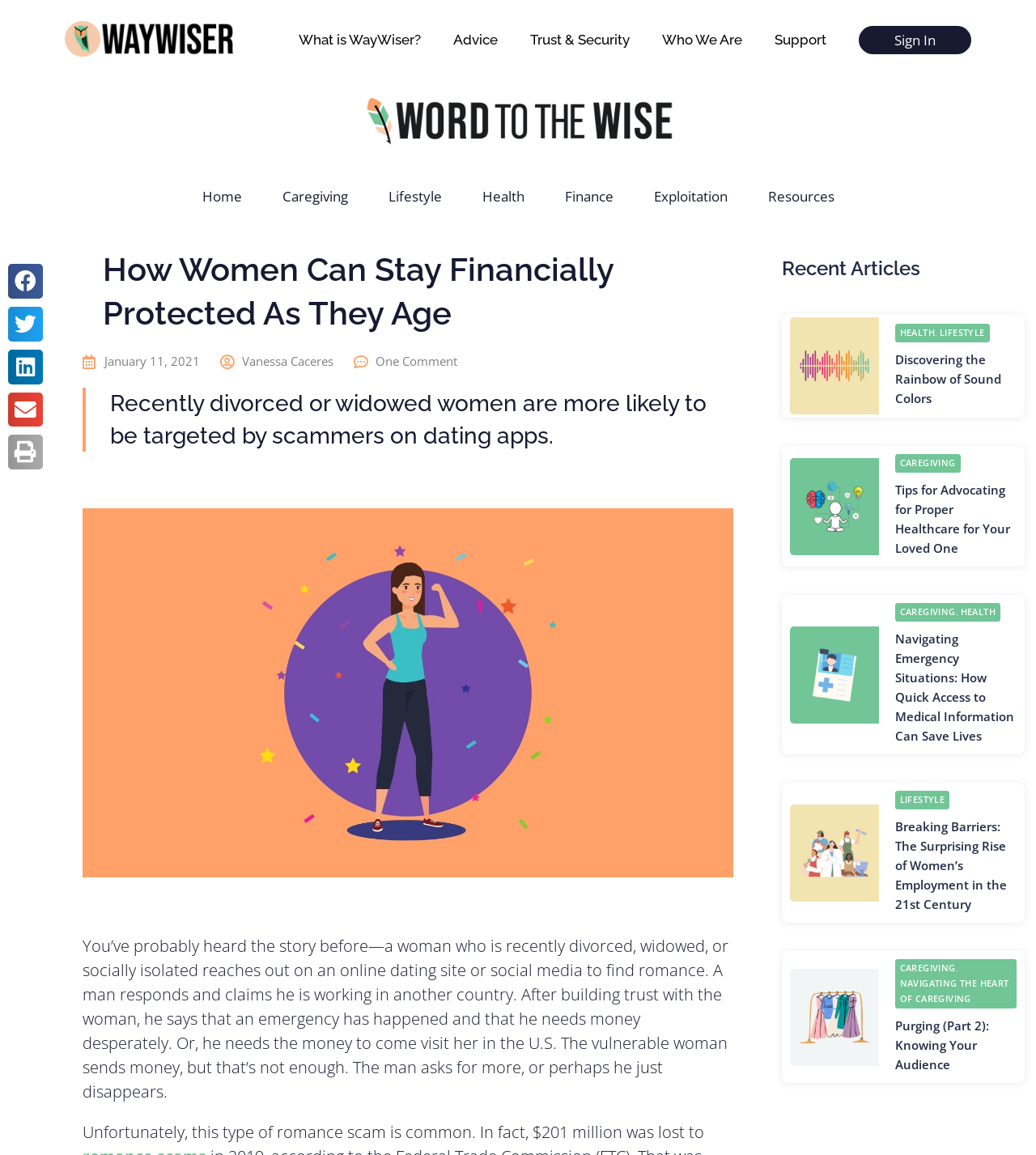Please find the bounding box coordinates of the element that you should click to achieve the following instruction: "Check 'NEWS MEDIA' updates". The coordinates should be presented as four float numbers between 0 and 1: [left, top, right, bottom].

None